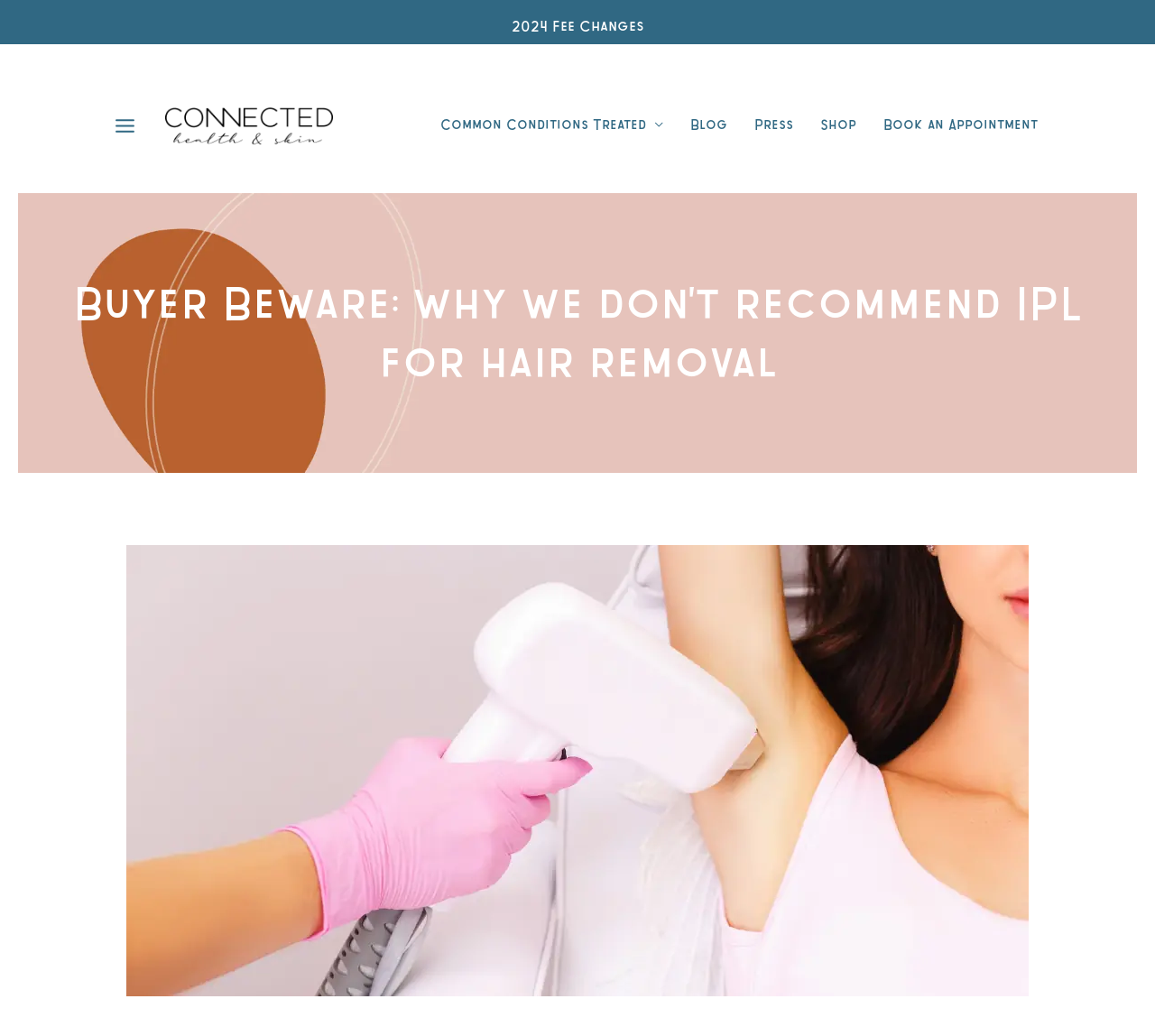Consider the image and give a detailed and elaborate answer to the question: 
How many images are there on the page?

I counted the number of image elements on the page, which are the logo image under 'MAIN MENU', the image under 'Connected Health and Skin' link, and the image of a woman getting laser hair removal on her armpit.